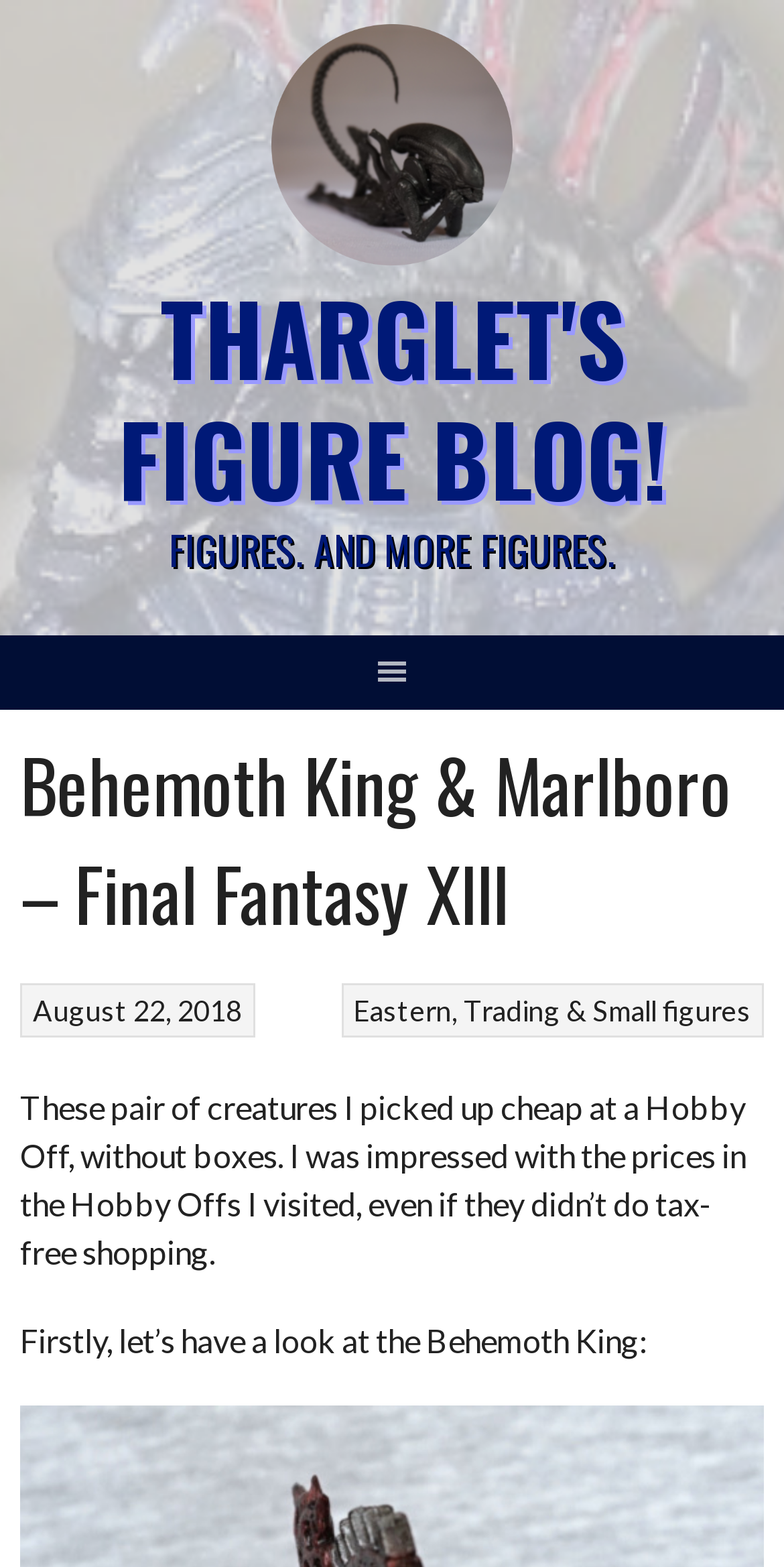What is the name of the figure blog?
Provide a detailed and well-explained answer to the question.

The name of the figure blog can be found in the top-left corner of the webpage, where it is written in a large font size as 'THARGLET'S FIGURE BLOG!'.